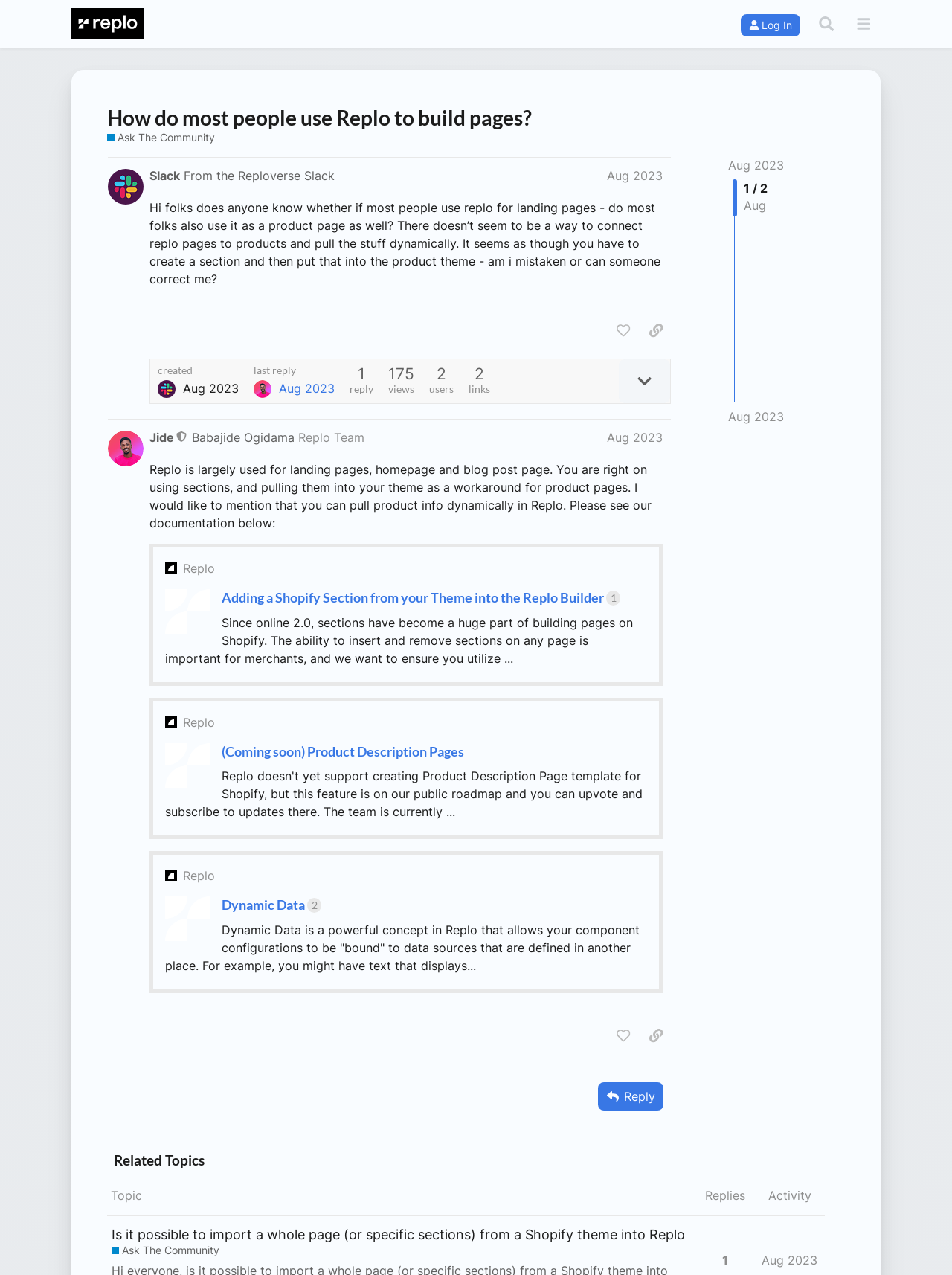Please identify the bounding box coordinates of the element I should click to complete this instruction: 'View the post by Slack'. The coordinates should be given as four float numbers between 0 and 1, like this: [left, top, right, bottom].

[0.113, 0.123, 0.752, 0.329]